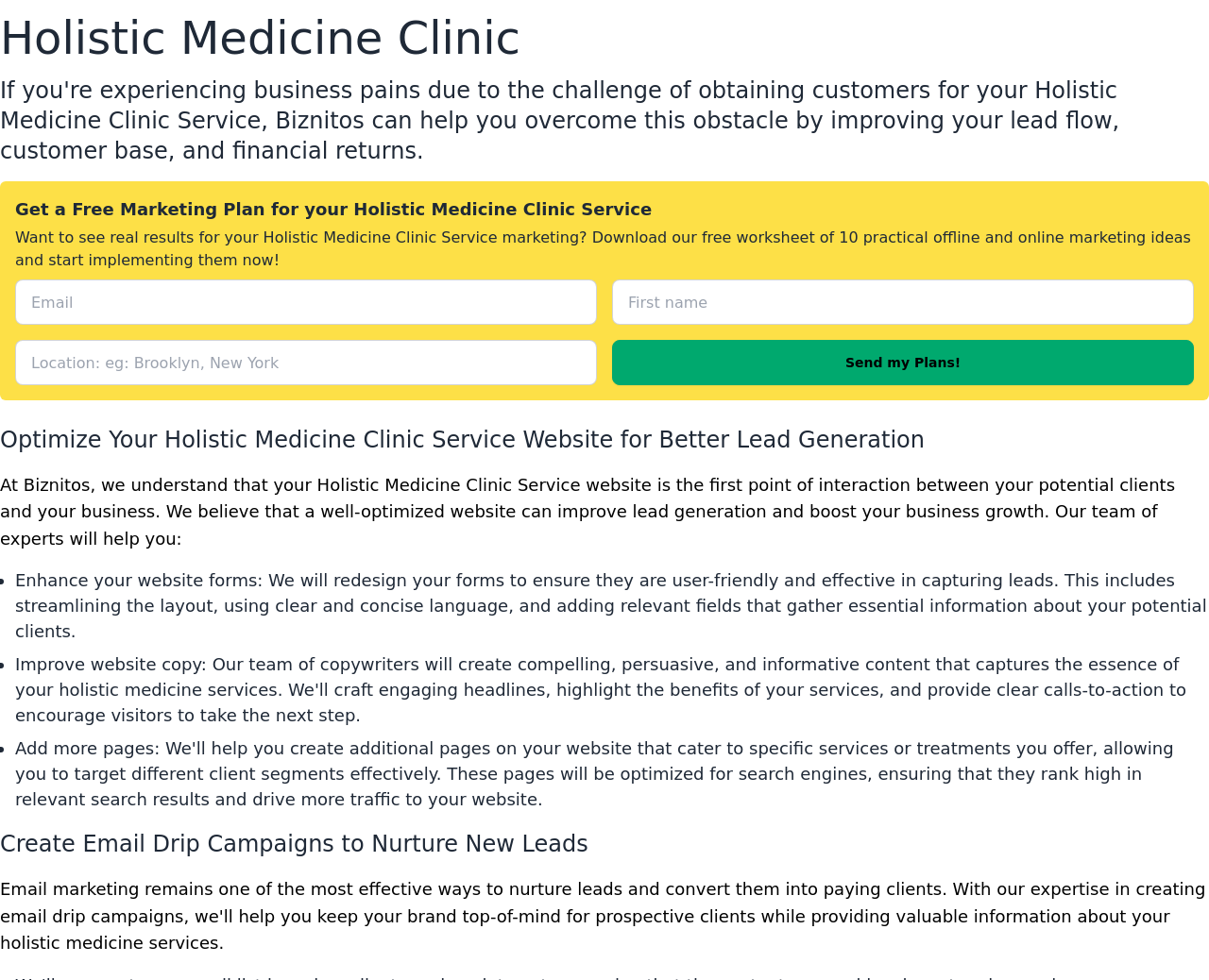Identify the bounding box coordinates for the region to click in order to carry out this instruction: "Get a free marketing plan". Provide the coordinates using four float numbers between 0 and 1, formatted as [left, top, right, bottom].

[0.012, 0.2, 0.988, 0.227]